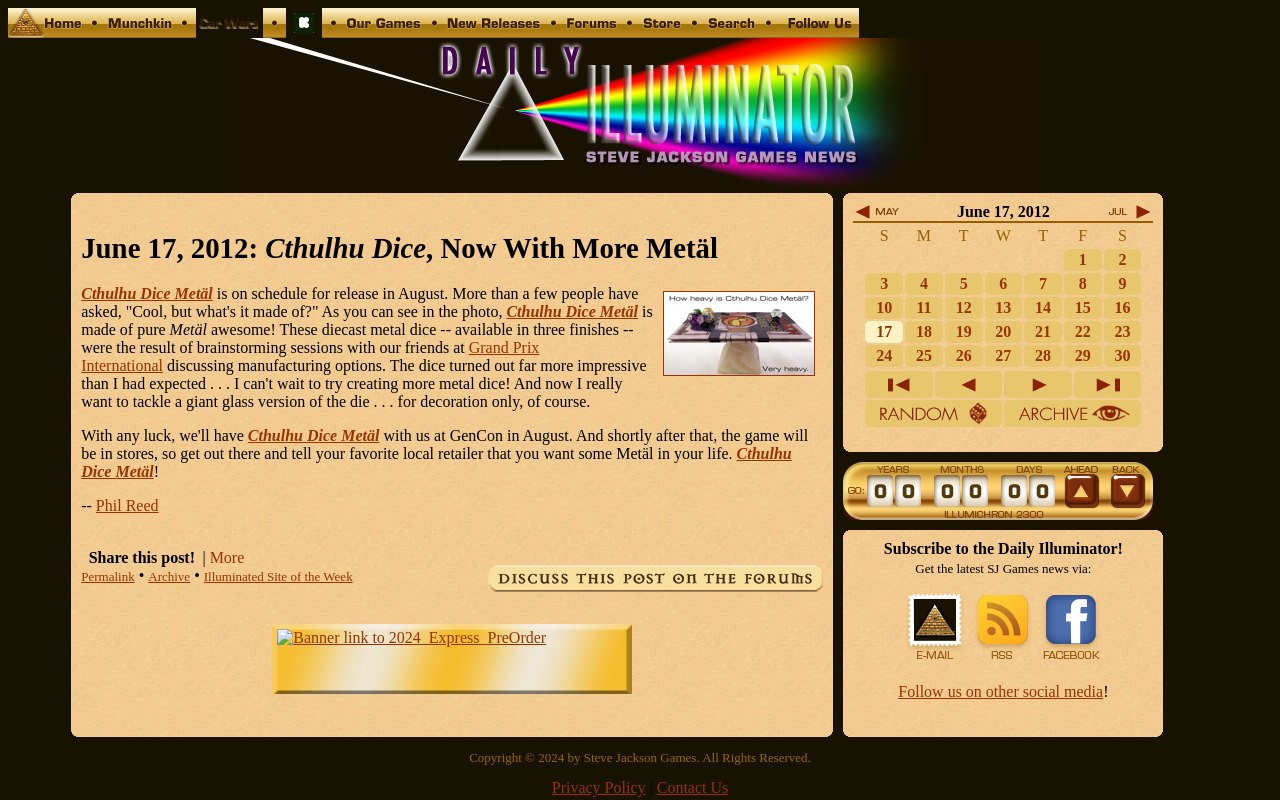Identify the bounding box of the UI component described as: "Illuminated Site of the Week".

[0.159, 0.711, 0.276, 0.729]